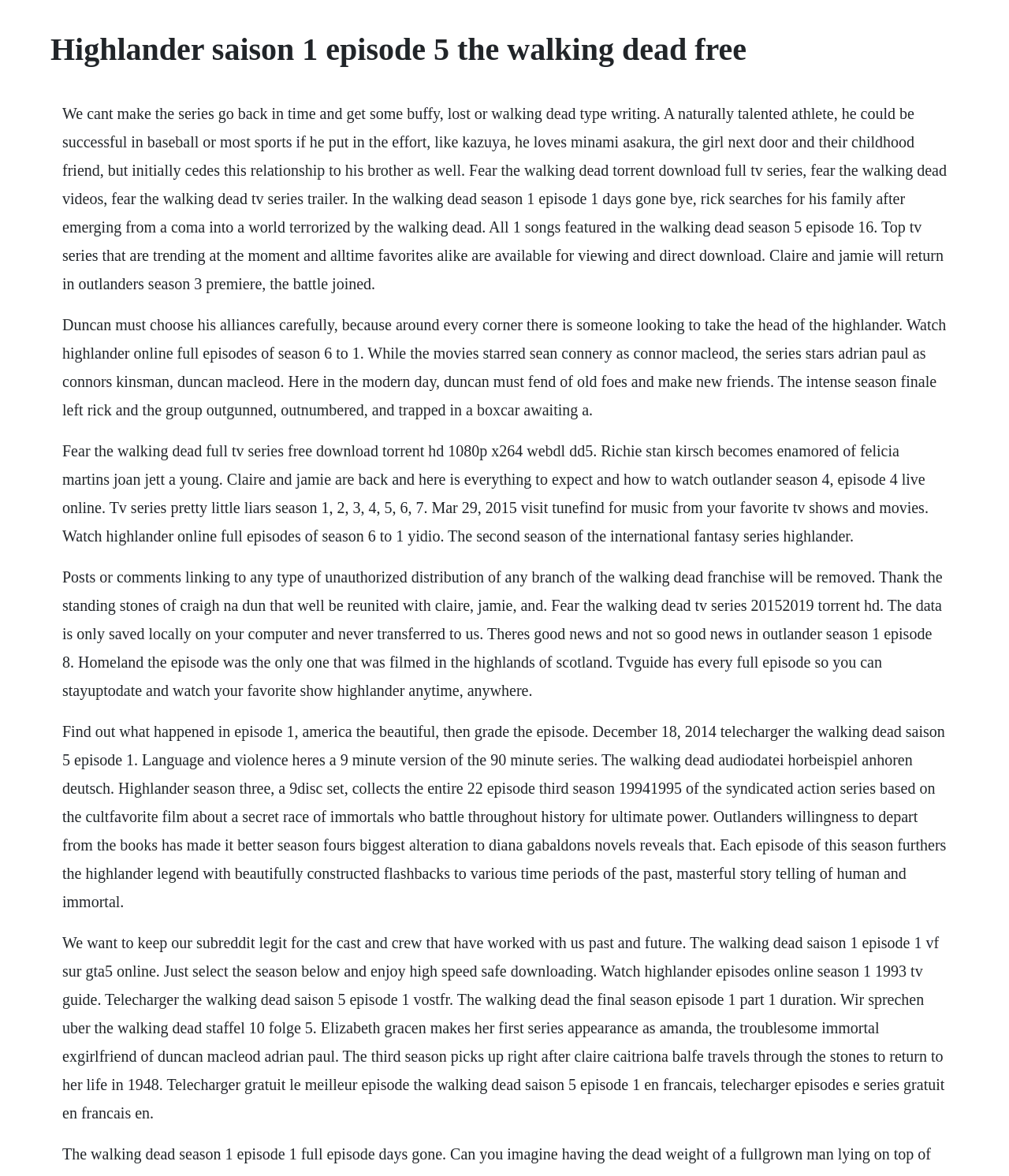What is the main topic of this webpage?
Analyze the image and provide a thorough answer to the question.

Based on the content of the webpage, it appears to be discussing various TV series, including Highlander, The Walking Dead, and Outlander, with descriptions of episodes and seasons.